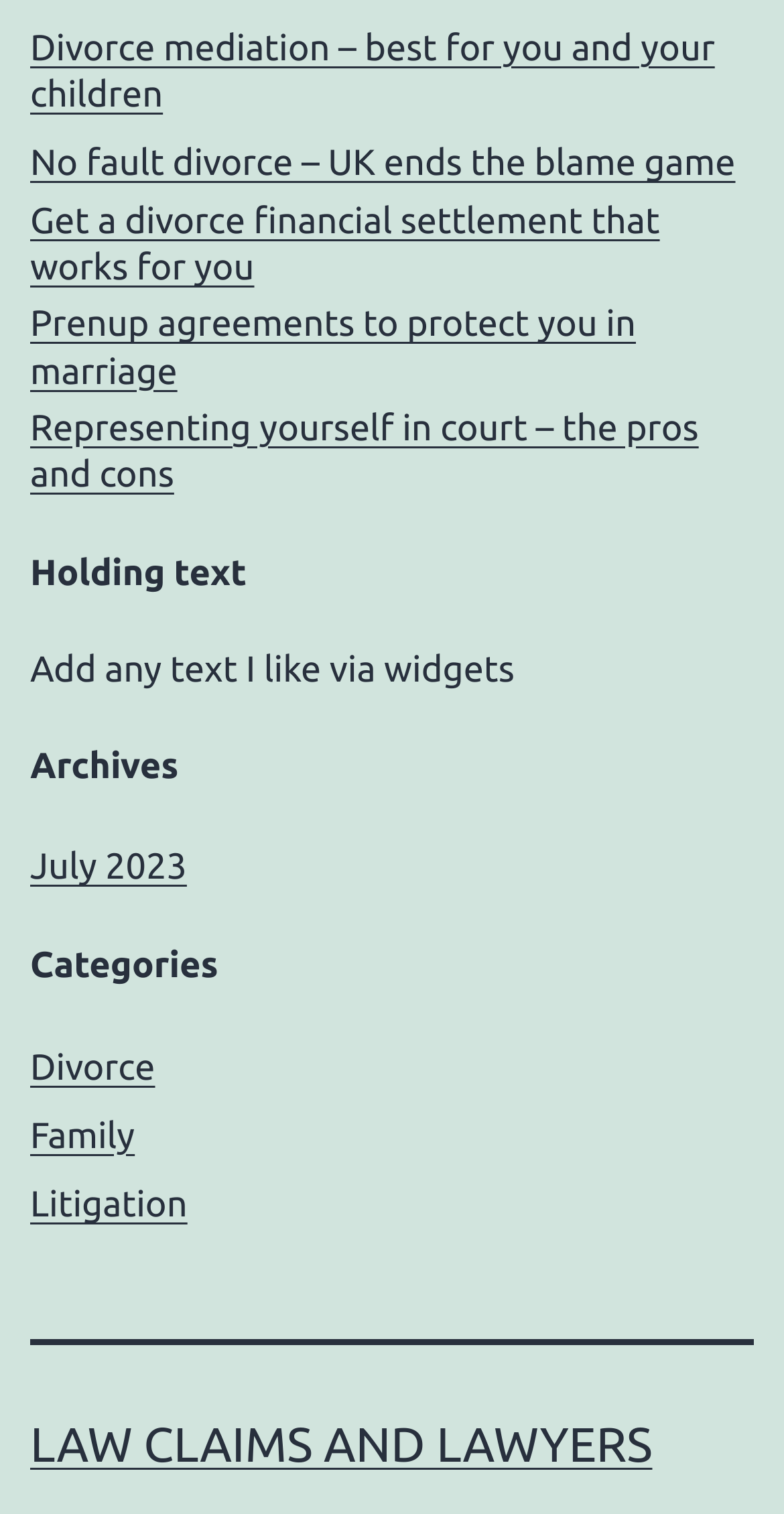Given the description of the UI element: "July 2023", predict the bounding box coordinates in the form of [left, top, right, bottom], with each value being a float between 0 and 1.

[0.038, 0.559, 0.238, 0.586]